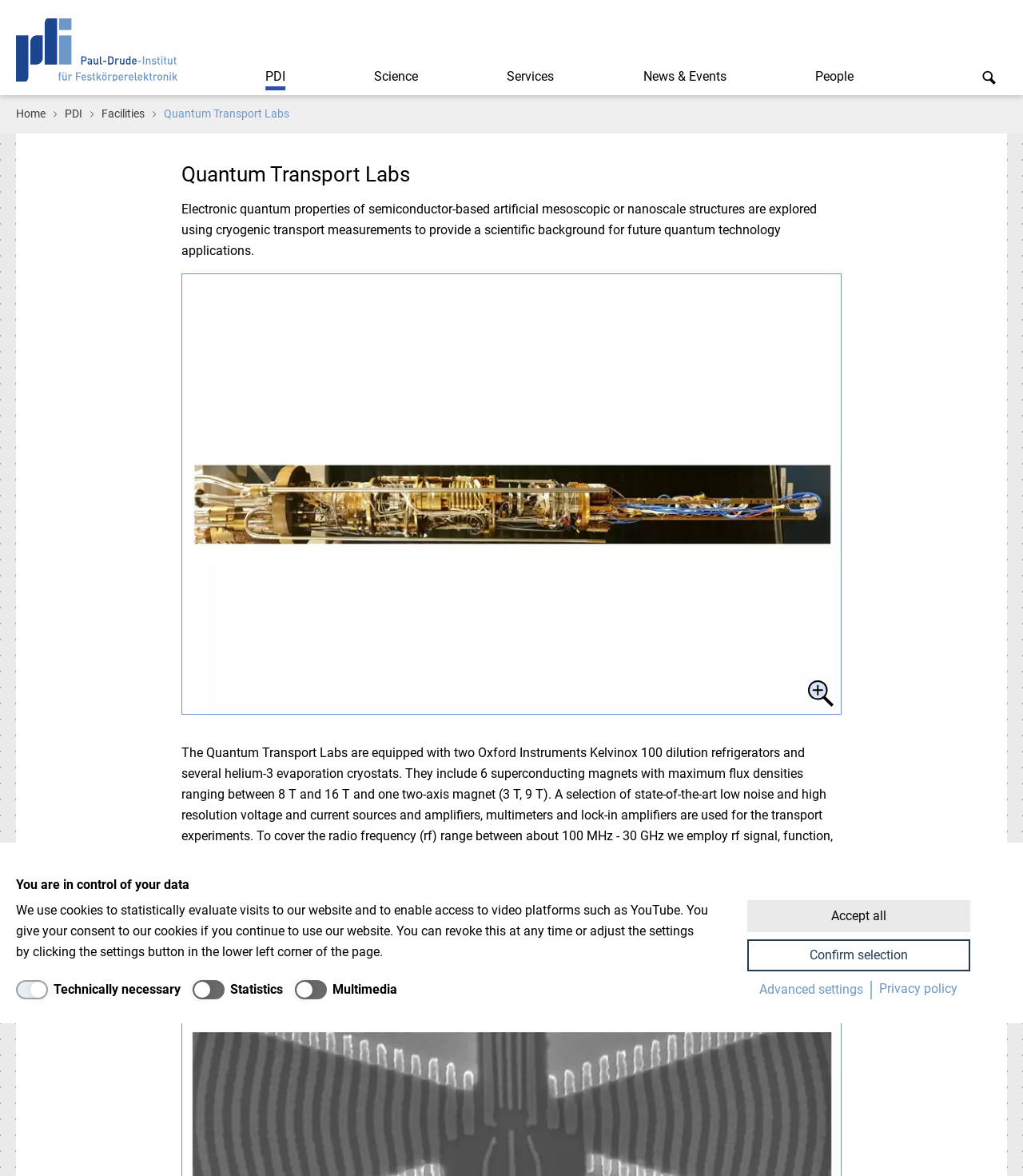Determine the bounding box coordinates for the clickable element to execute this instruction: "Read the privacy policy". Provide the coordinates as four float numbers between 0 and 1, i.e., [left, top, right, bottom].

[0.852, 0.826, 0.944, 0.857]